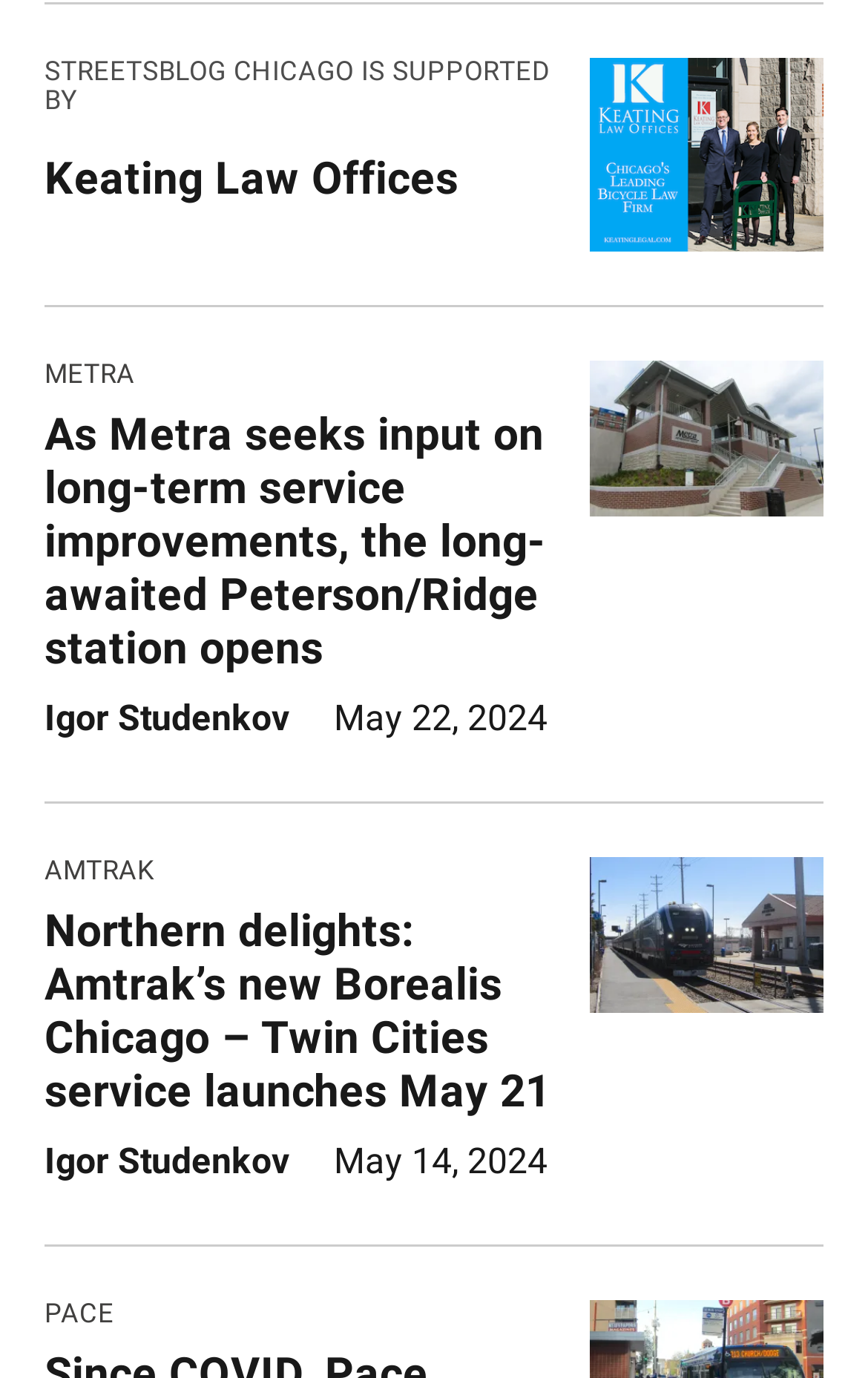Can you specify the bounding box coordinates of the area that needs to be clicked to fulfill the following instruction: "Visit the PACE website"?

[0.051, 0.944, 0.131, 0.965]